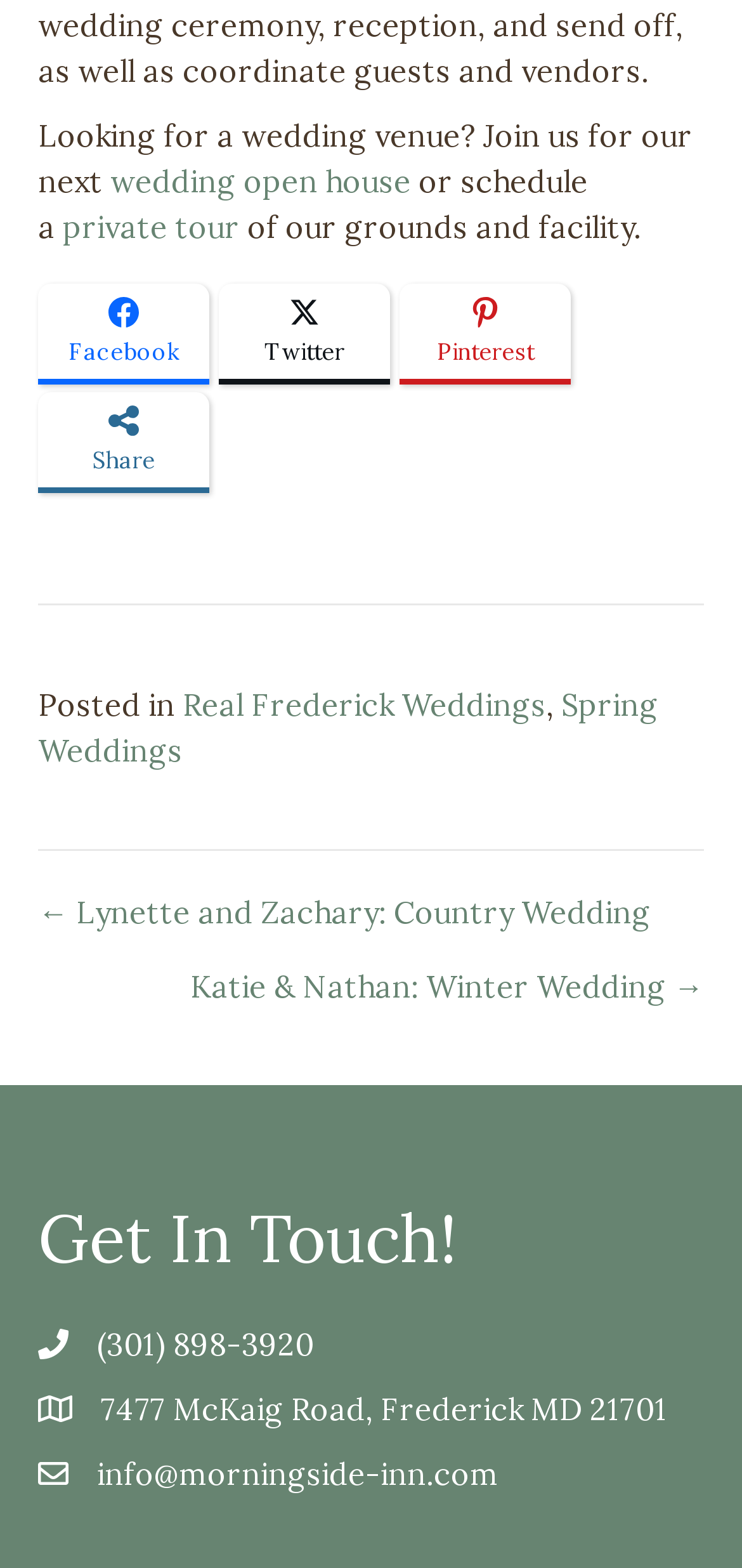What is the purpose of the wedding open house?
Using the details shown in the screenshot, provide a comprehensive answer to the question.

The link 'wedding open house' is provided, which suggests that the website is promoting an event to showcase the venue for potential wedding clients. This implies that the purpose of the wedding open house is to allow people to explore the venue and its facilities.